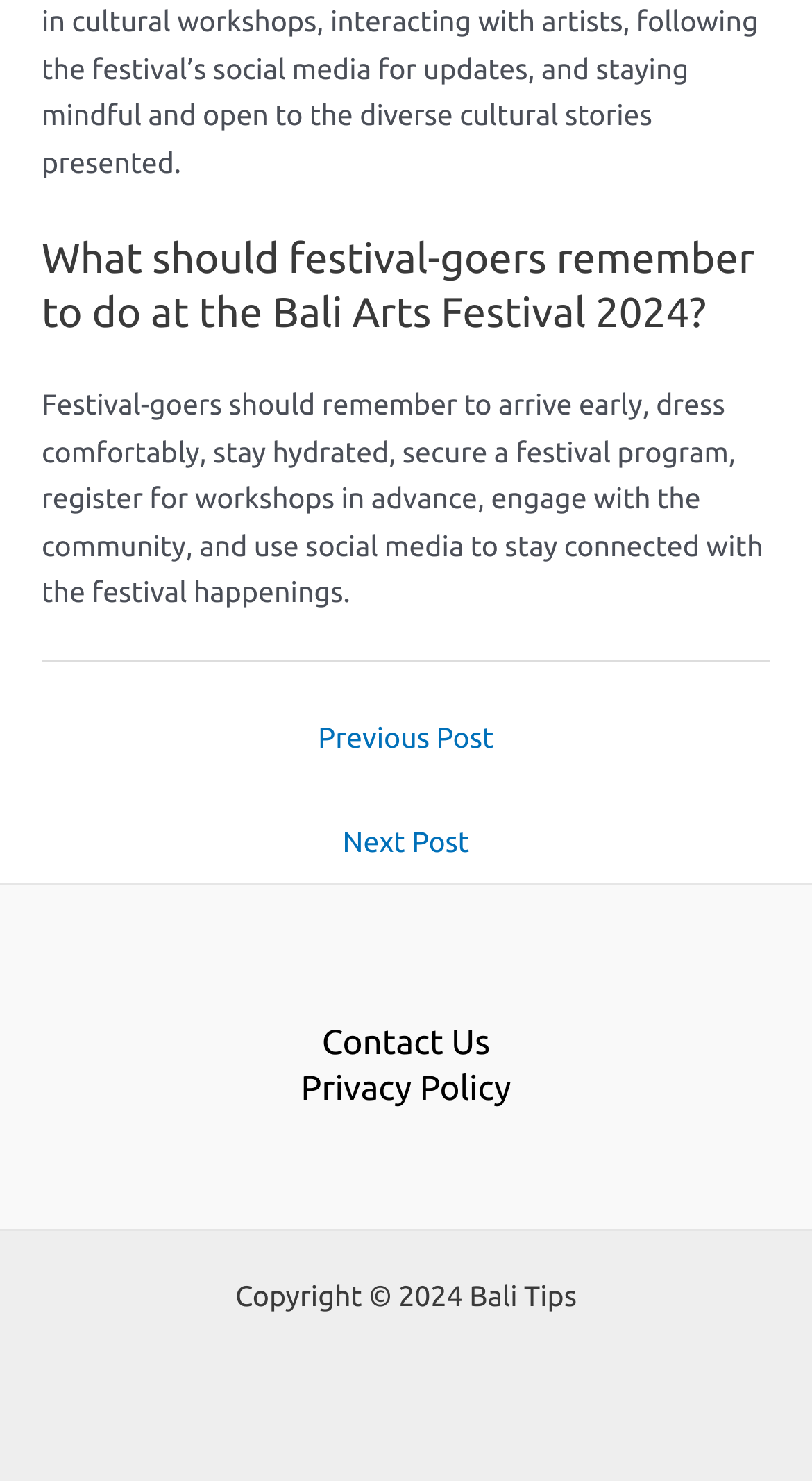Determine the bounding box coordinates in the format (top-left x, top-left y, bottom-right x, bottom-right y). Ensure all values are floating point numbers between 0 and 1. Identify the bounding box of the UI element described by: Contact Us

[0.345, 0.689, 0.655, 0.72]